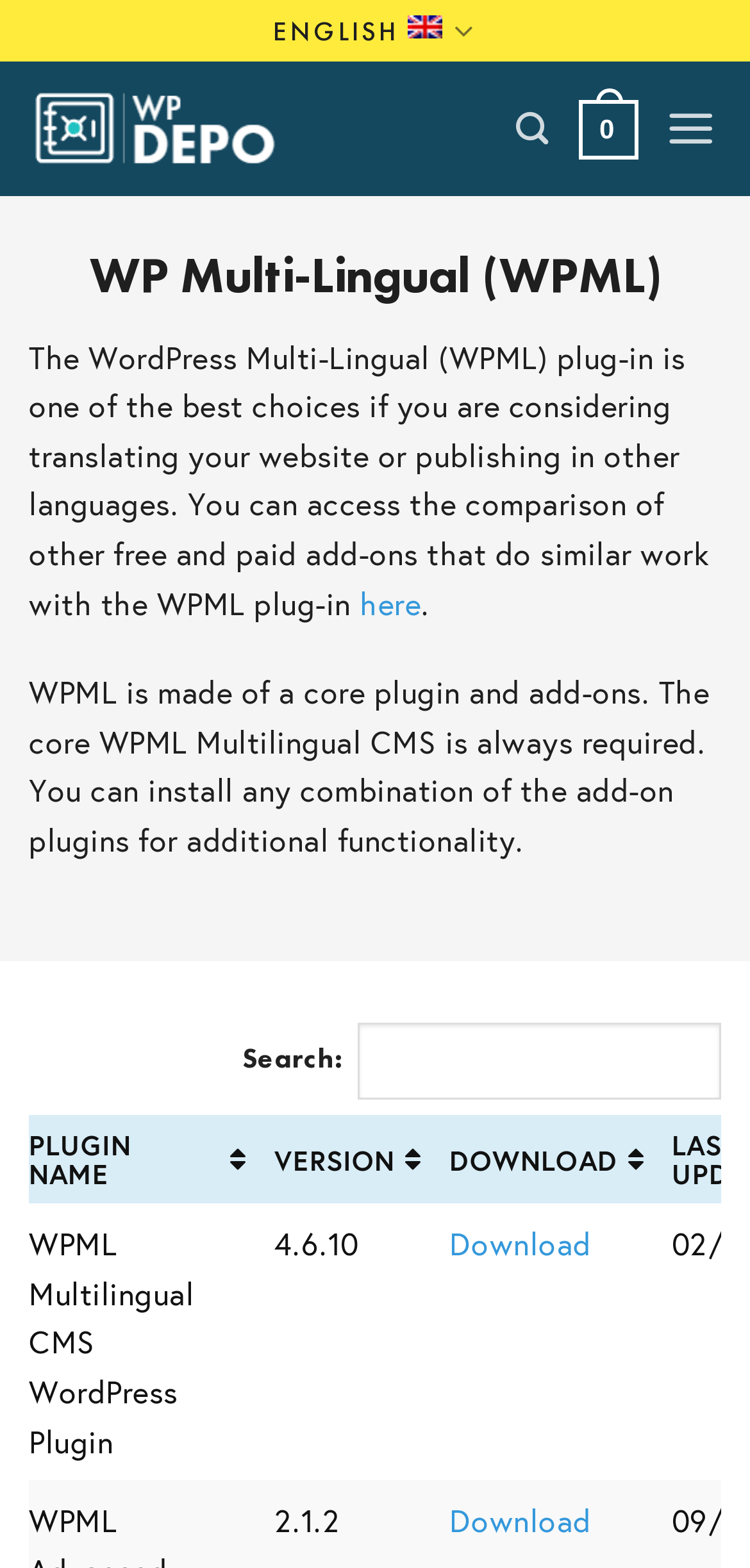Give a one-word or one-phrase response to the question: 
How many columns are there in the table?

3